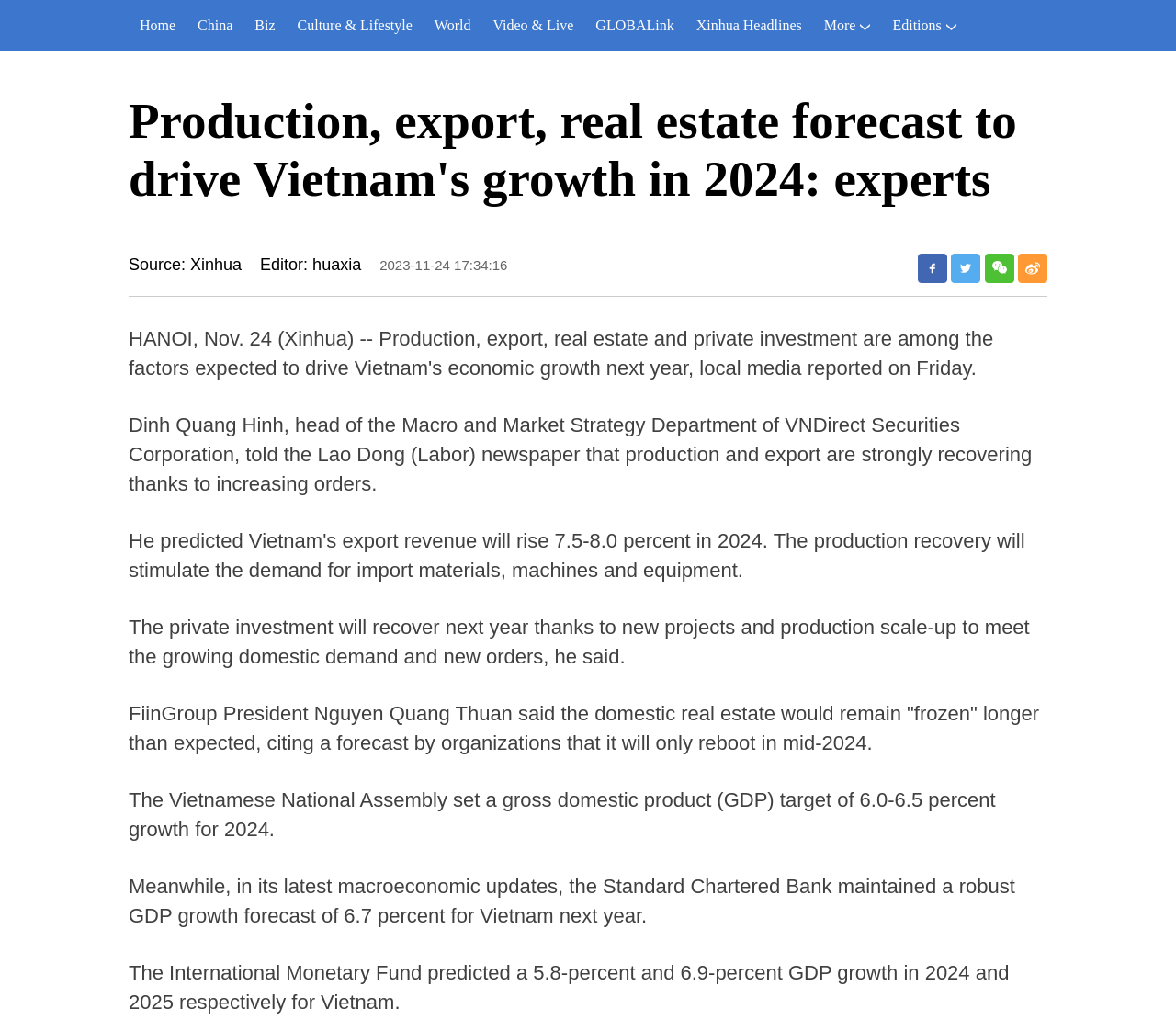Please find and generate the text of the main heading on the webpage.

Production, export, real estate forecast to drive Vietnam's growth in 2024: experts